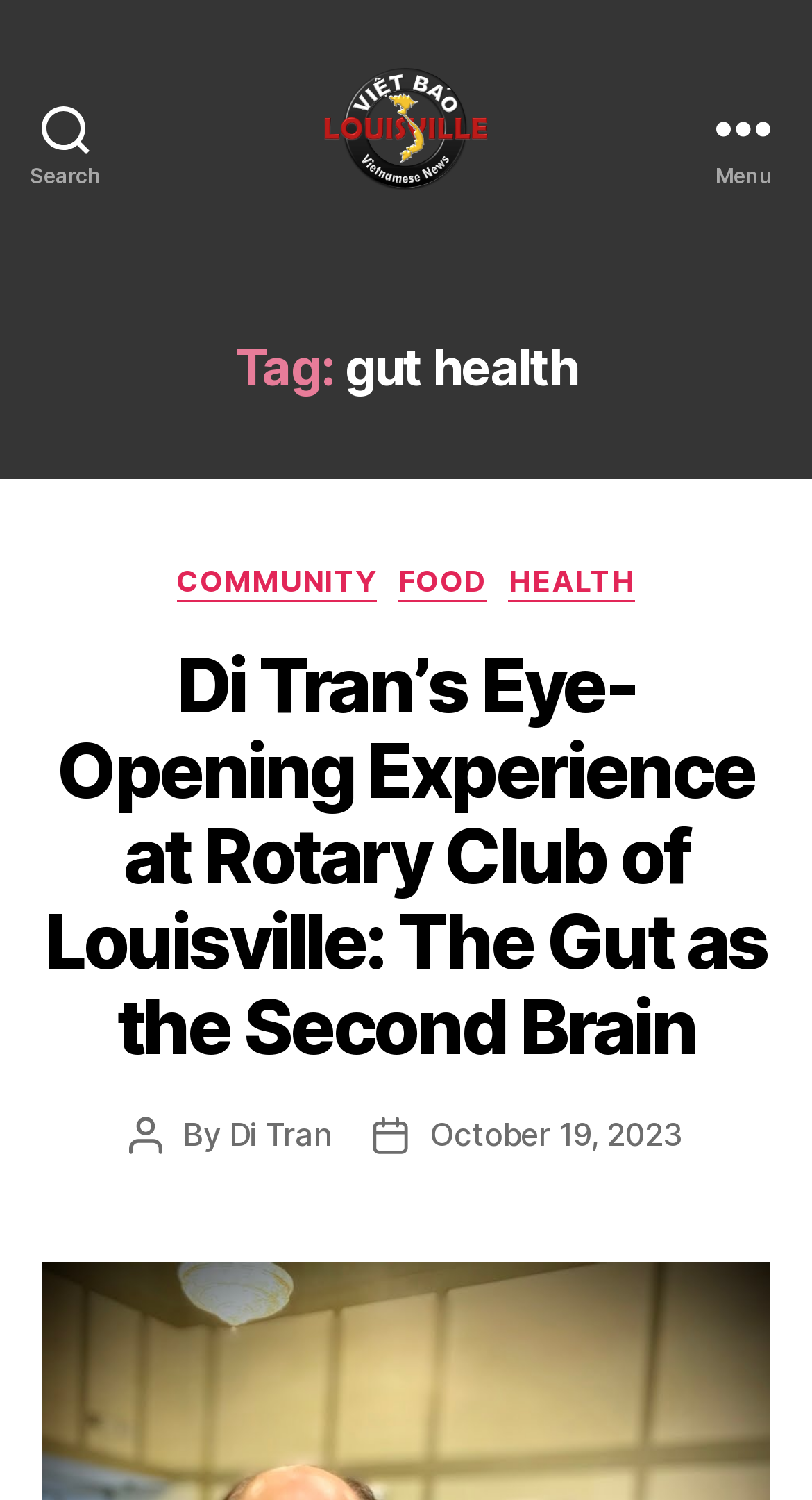Please specify the bounding box coordinates of the clickable region necessary for completing the following instruction: "Read about Di Tran’s experience at Rotary Club of Louisville". The coordinates must consist of four float numbers between 0 and 1, i.e., [left, top, right, bottom].

[0.055, 0.426, 0.945, 0.715]